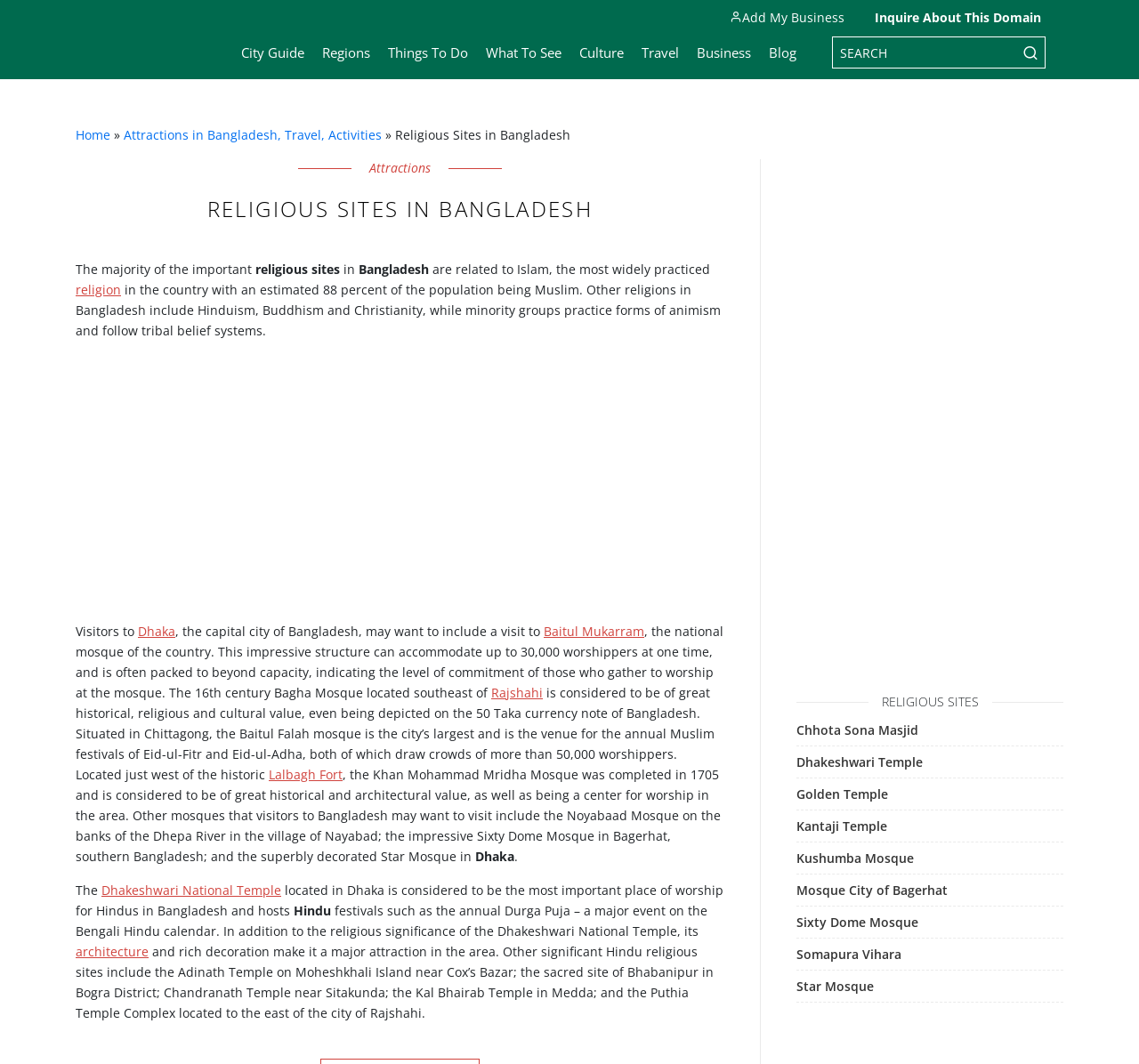Determine the bounding box coordinates of the element that should be clicked to execute the following command: "Read about the religions in Bangladesh".

[0.066, 0.245, 0.224, 0.261]